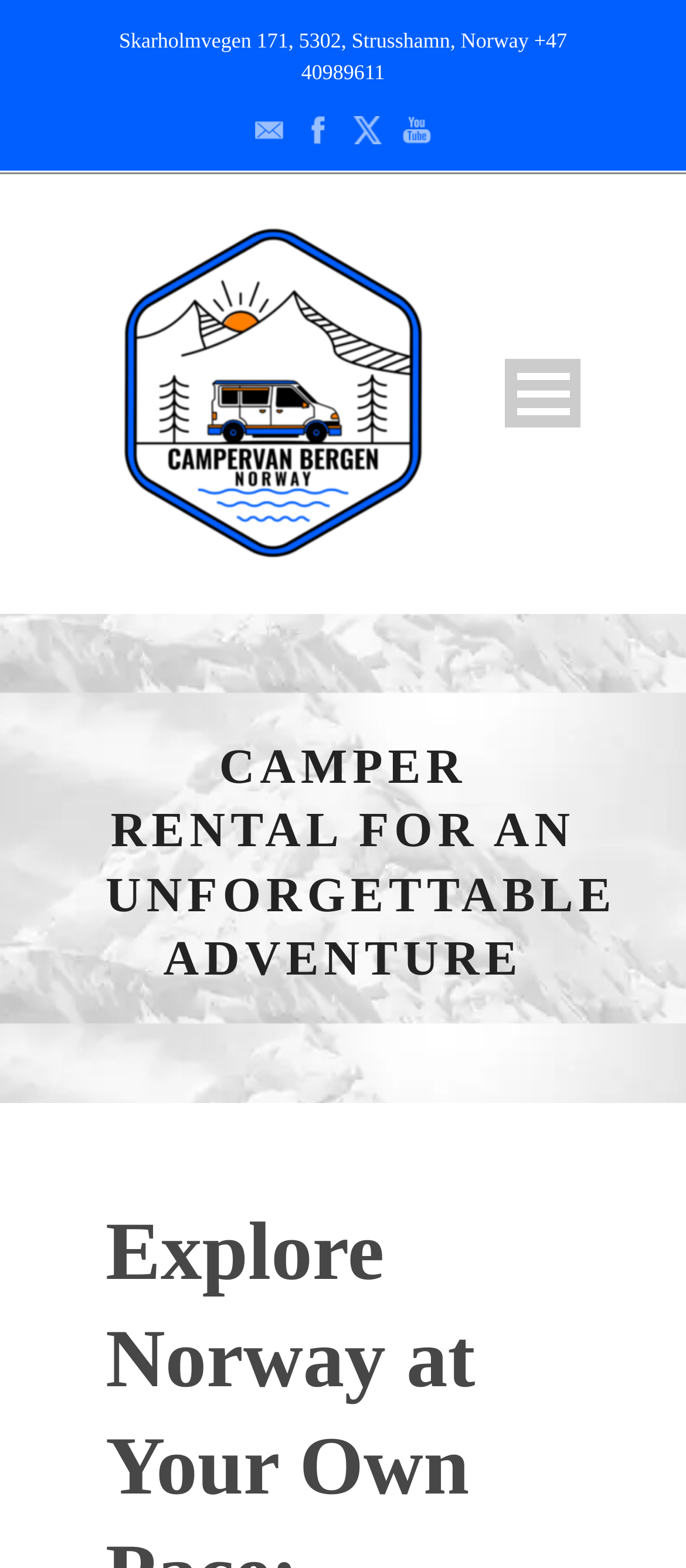Generate a comprehensive description of the webpage content.

The webpage appears to be a camper rental service, specifically highlighting holidays in the fjords and renting a campervan in Bergen. 

At the top of the page, there is a static text displaying the company's address and phone number in Norway. To the right of this text, there are four social media links, each represented by an icon, for Email, Facebook, Twitter, and Youtube. 

Below these elements, there is a menu button on the right side, labeled "Open Menu". On the left side, there is a vertical list of links, including "Home", "Get the best price", "FAQ", "Driving electric", "VISIT NORWAY", and "Blog, Be happy be camper". 

Above the menu button and the list of links, there is a prominent heading that reads "CAMPER RENTAL FOR AN UNFORGETTABLE ADVENTURE".